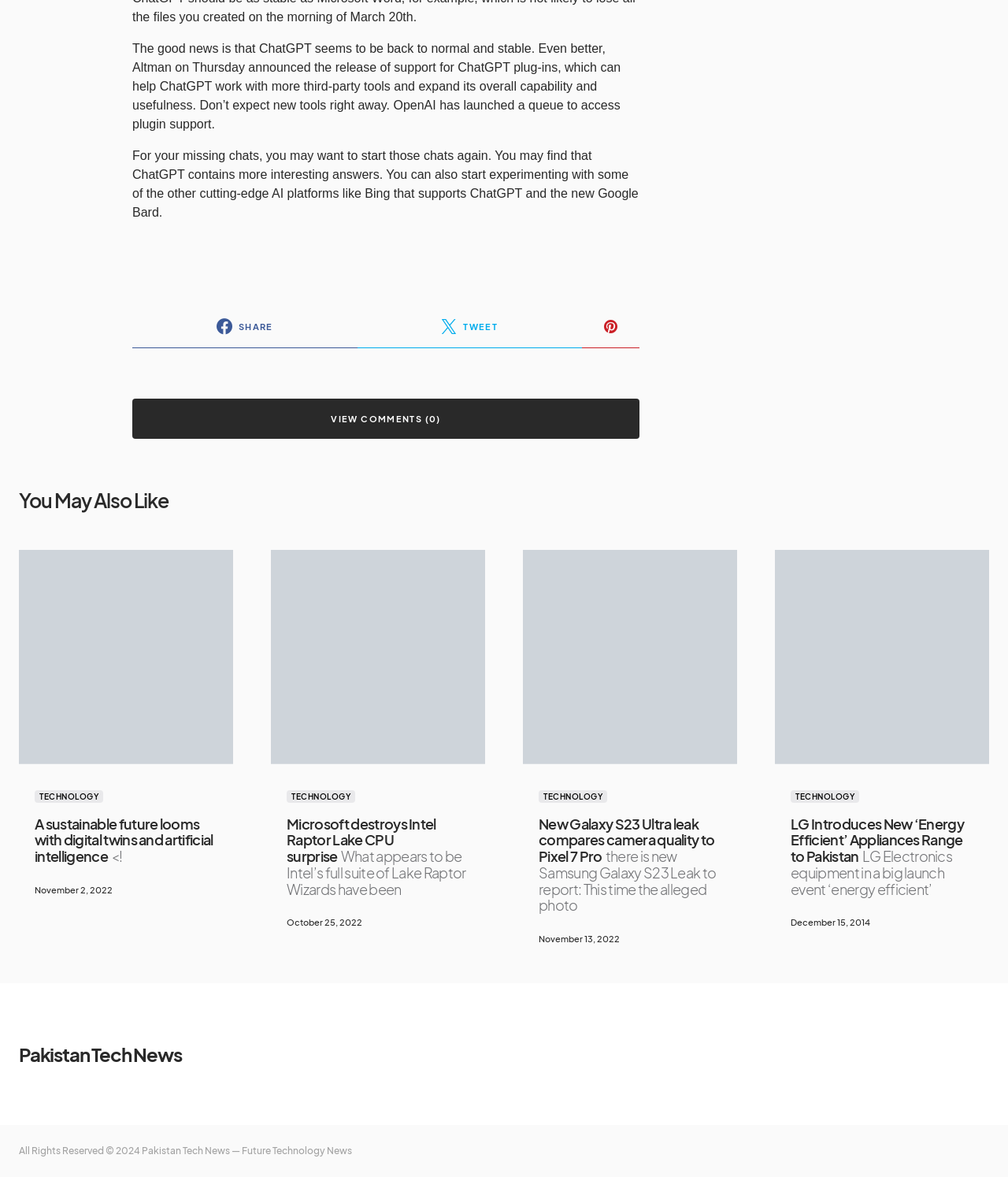Please mark the bounding box coordinates of the area that should be clicked to carry out the instruction: "Share the article".

[0.131, 0.258, 0.354, 0.296]